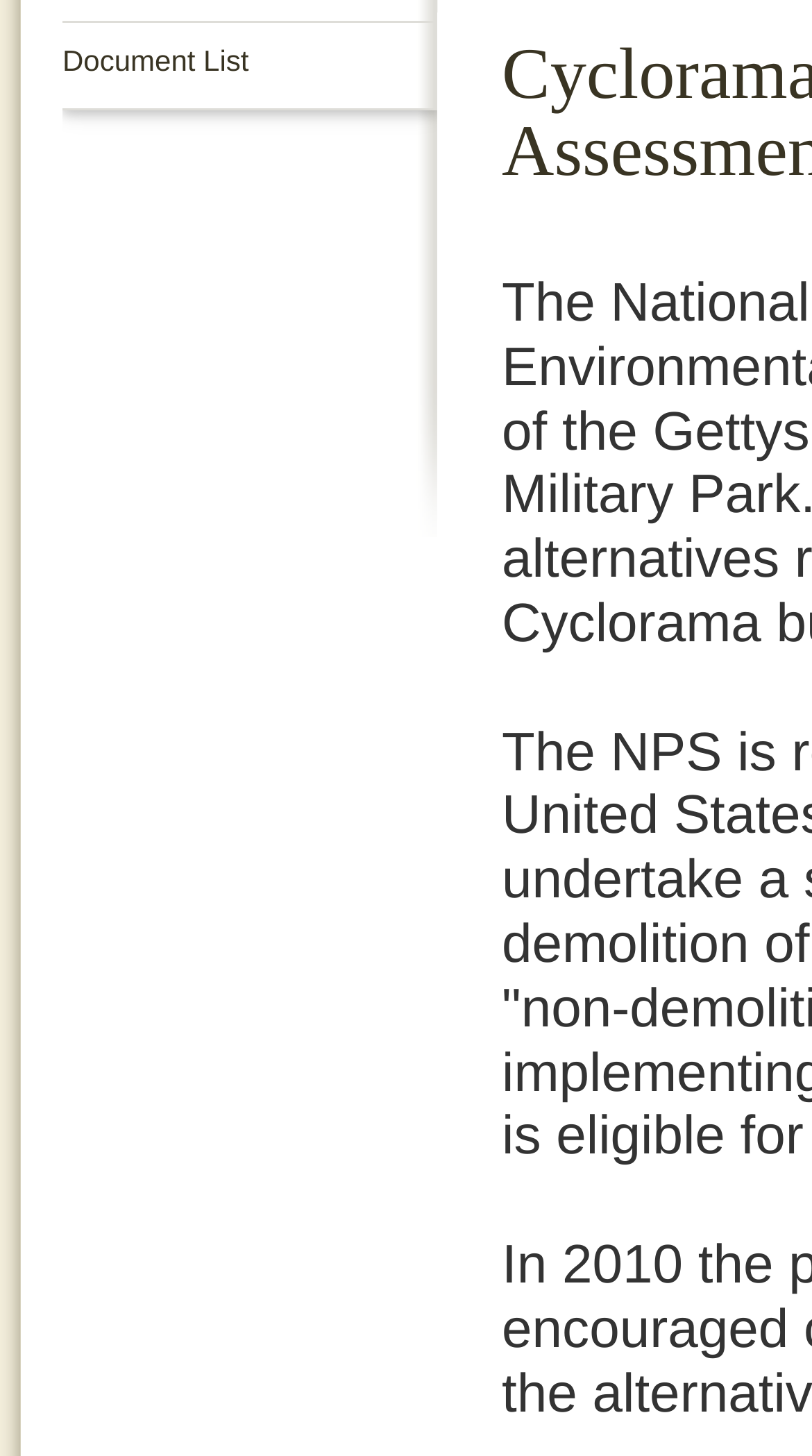Based on the element description Document List, identify the bounding box coordinates for the UI element. The coordinates should be in the format (top-left x, top-left y, bottom-right x, bottom-right y) and within the 0 to 1 range.

[0.077, 0.029, 0.538, 0.054]